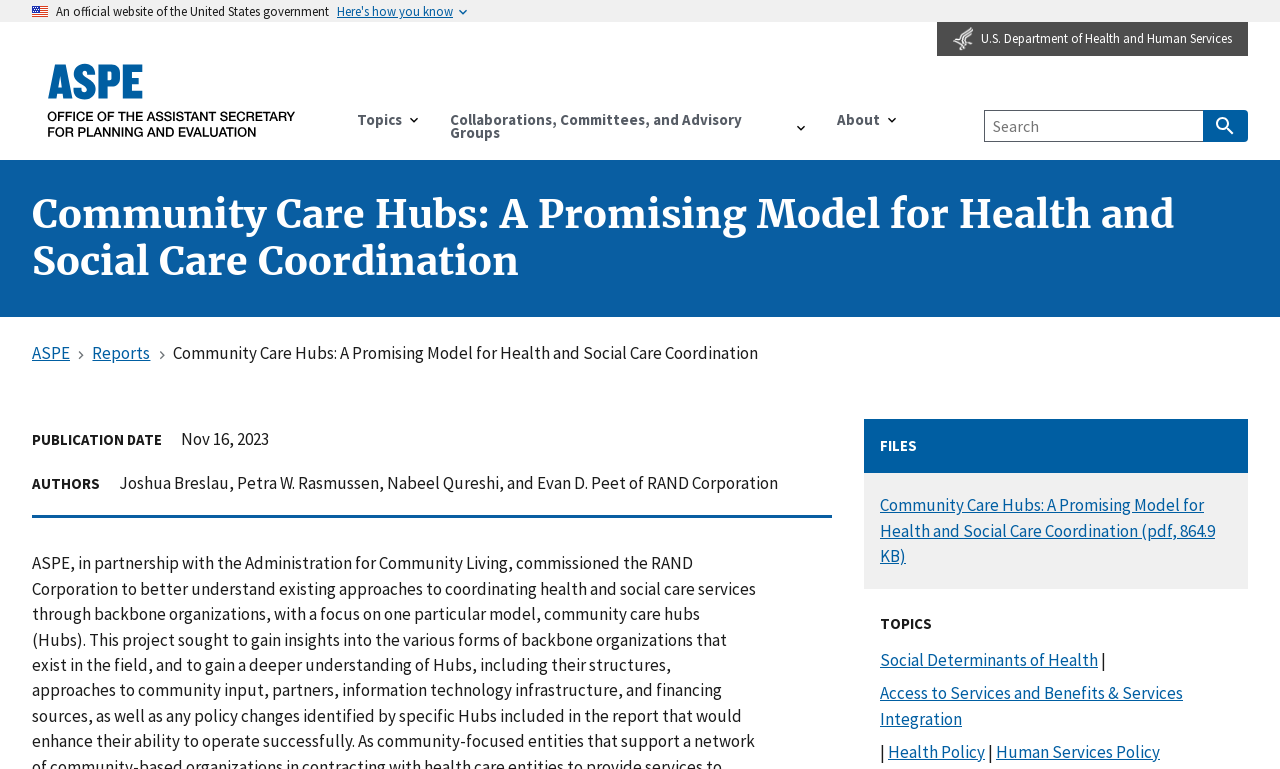Respond concisely with one word or phrase to the following query:
What is the logo of the U.S. Department of Health and Human Services?

HHS Logo Eagle Icon